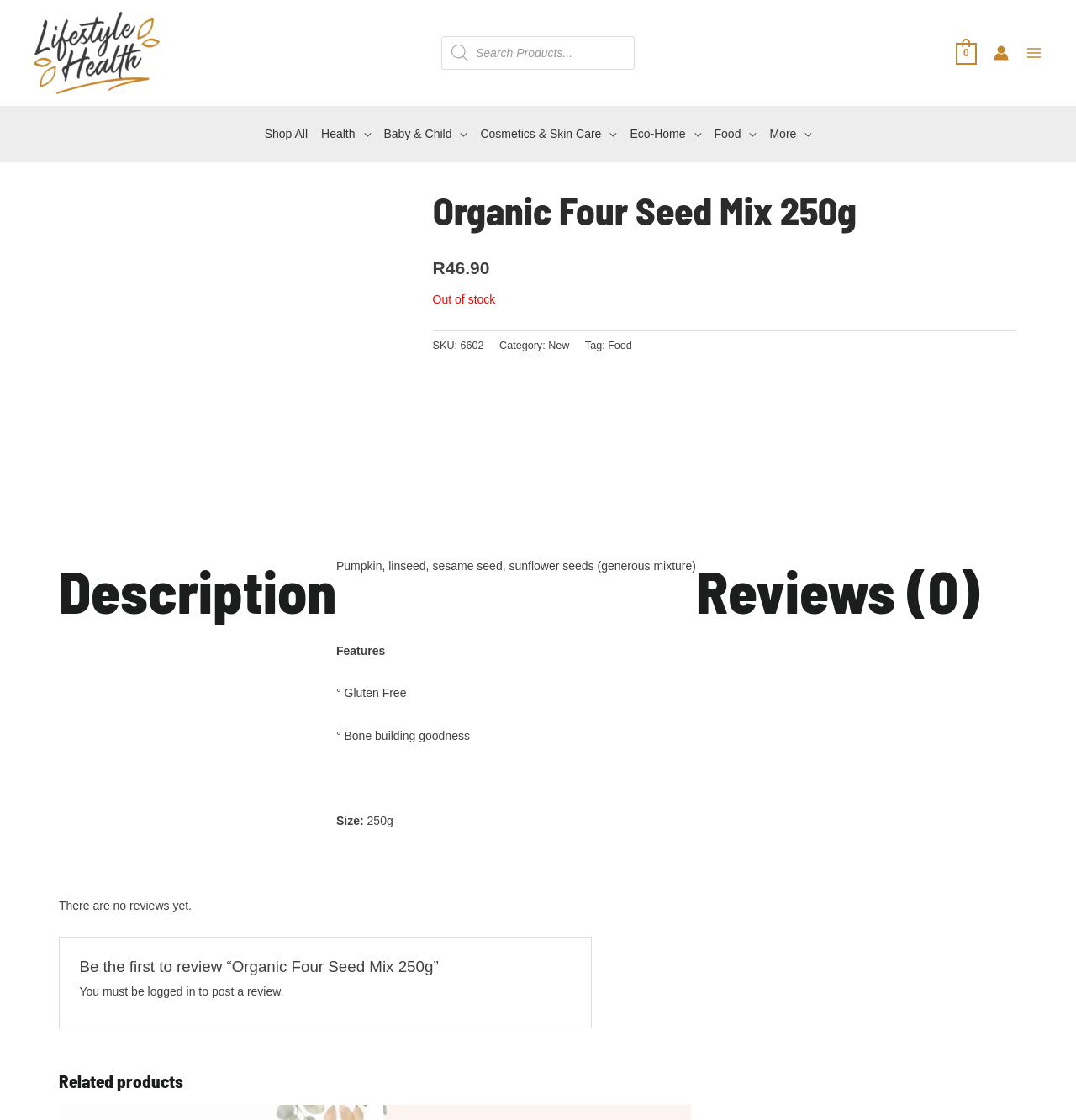Please find the bounding box coordinates (top-left x, top-left y, bottom-right x, bottom-right y) in the screenshot for the UI element described as follows: logged in

[0.137, 0.879, 0.182, 0.891]